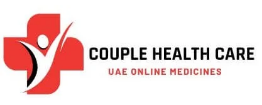Use a single word or phrase to answer the question: What is the color of the text below the logo?

Black